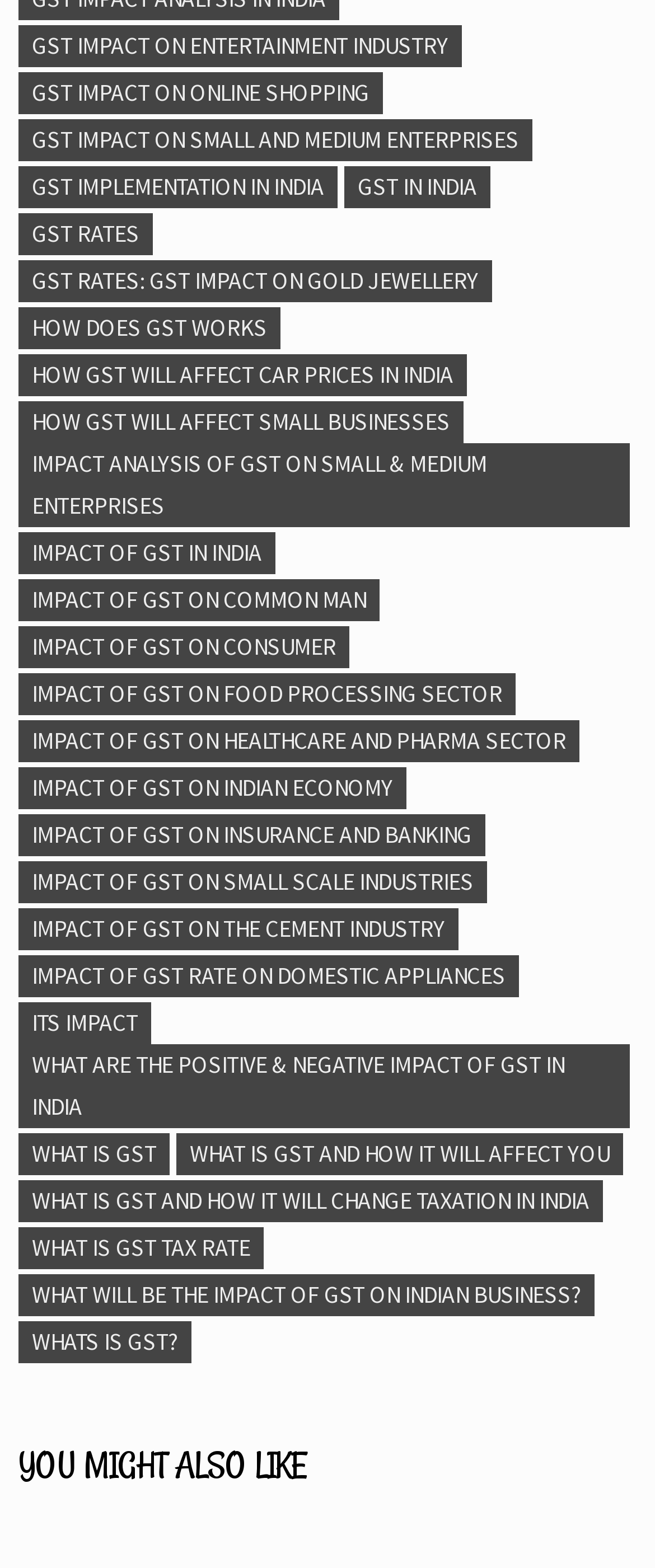Locate the bounding box coordinates of the element I should click to achieve the following instruction: "Learn about GST impact on entertainment industry".

[0.029, 0.016, 0.705, 0.043]